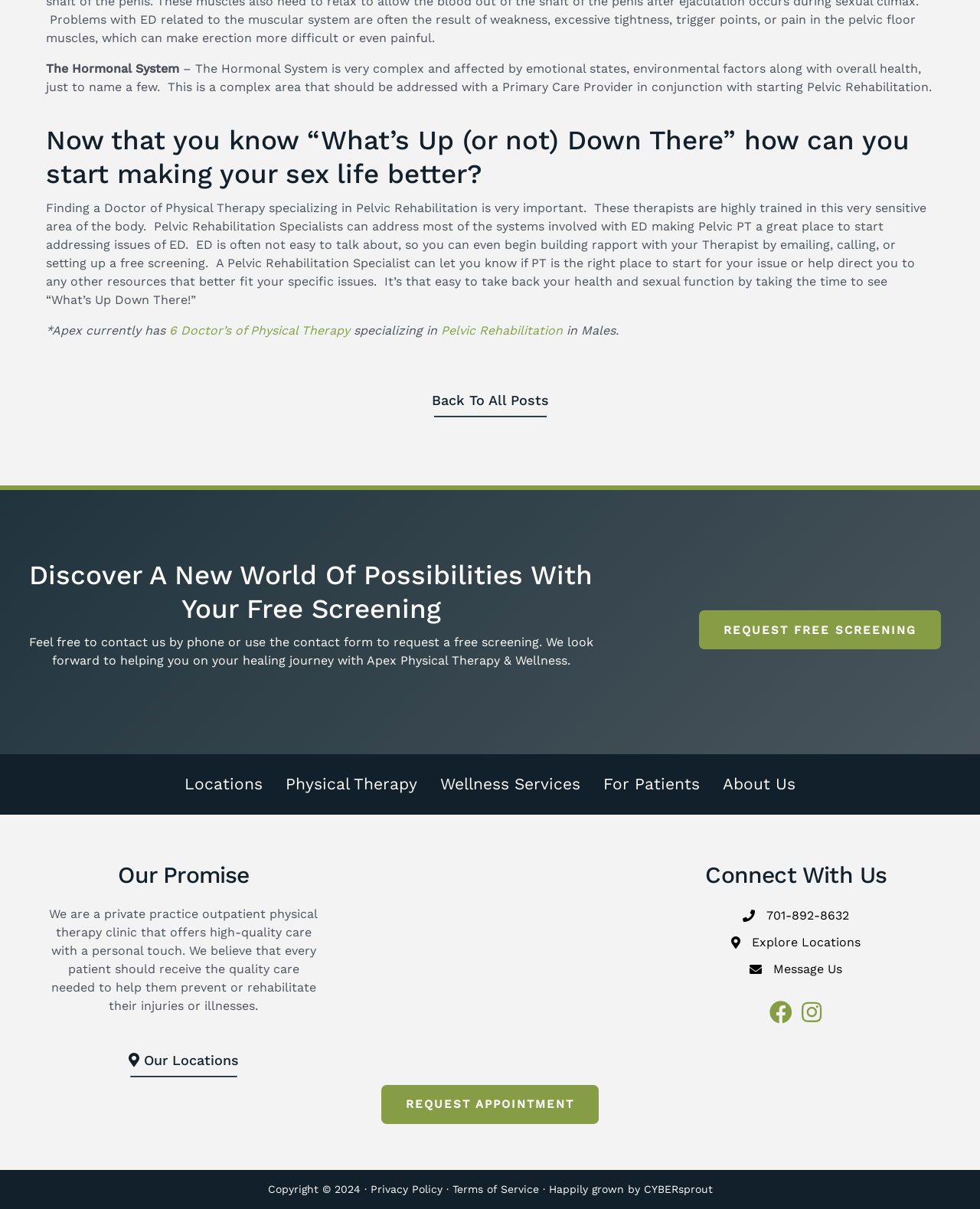Please identify the bounding box coordinates of where to click in order to follow the instruction: "Request a free screening".

[0.713, 0.505, 0.96, 0.537]